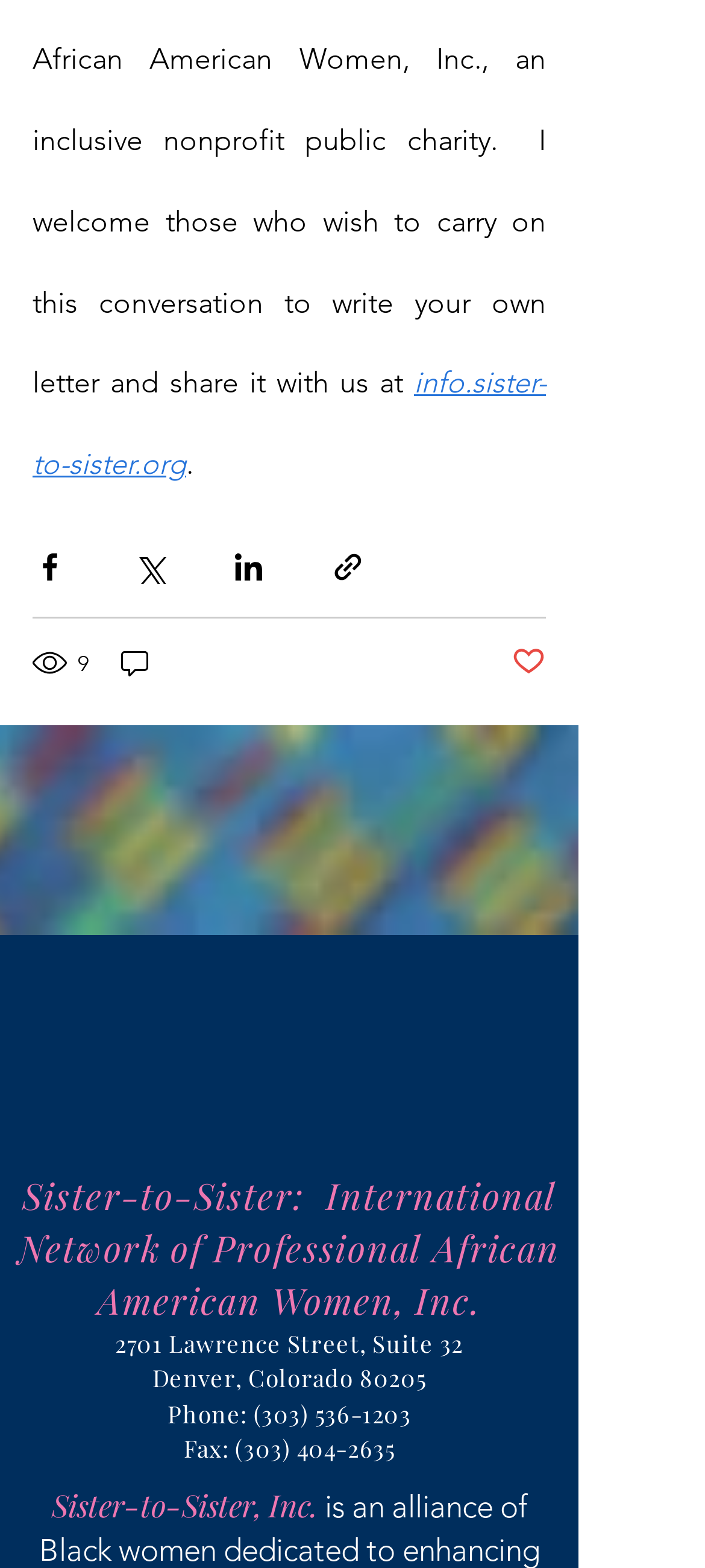Identify the bounding box coordinates for the region of the element that should be clicked to carry out the instruction: "View image". The bounding box coordinates should be four float numbers between 0 and 1, i.e., [left, top, right, bottom].

[0.0, 0.463, 0.821, 0.597]